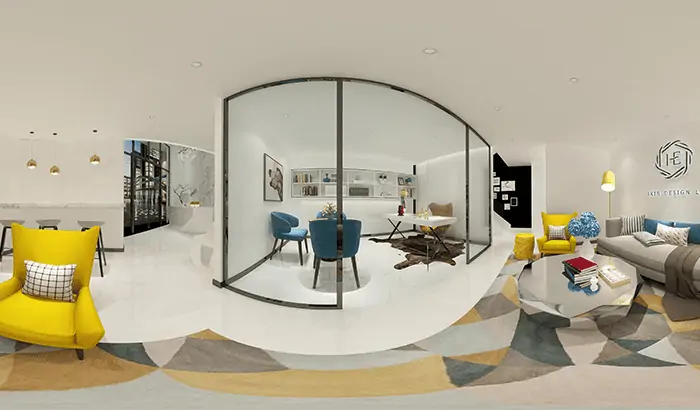Summarize the image with a detailed description that highlights all prominent details.

This contemporary interior scene showcases a meticulously designed open-concept space, ideal for hosting gatherings, including potential open houses during COVID-19. The layout features a circular glass-enclosed area that serves as a cozy nook, furnished with a stylish round table and tasteful decor, including a vibrant flower arrangement. Surrounding this central space, sleek furniture adds a modern touch—vibrant yellow armchairs contrast beautifully against a neutral palette, while a plush sofa invites relaxation. The floor is adorned with a geometric area rug, adding a layer of sophistication, while soft ambient lighting creates a warm atmosphere. This design exemplifies thoughtful space utilization, making it suitable for real estate views and showcasing the flexibility of the living area.